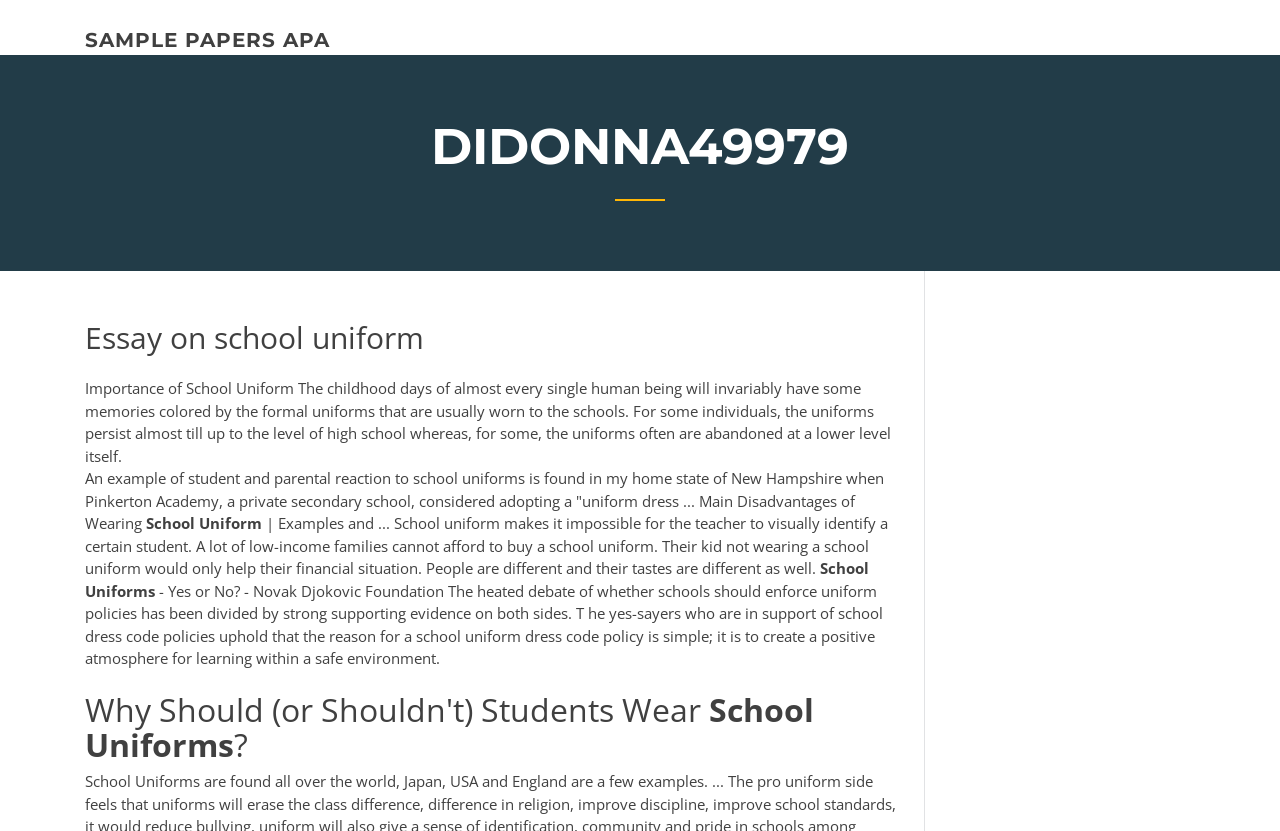Please find the bounding box coordinates (top-left x, top-left y, bottom-right x, bottom-right y) in the screenshot for the UI element described as follows: sample papers apa

[0.066, 0.034, 0.258, 0.063]